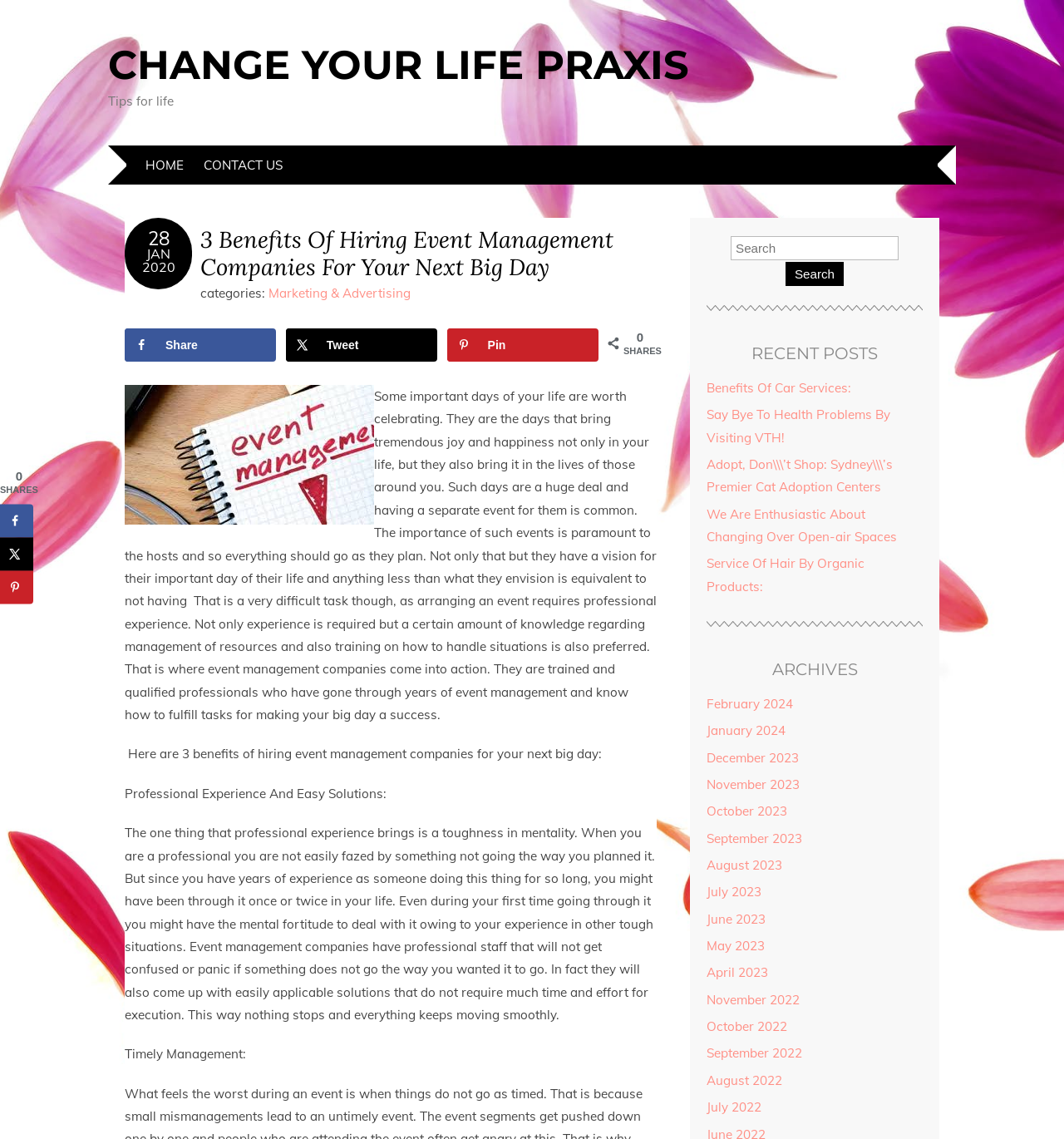Please determine the bounding box coordinates for the UI element described here. Use the format (top-left x, top-left y, bottom-right x, bottom-right y) with values bounded between 0 and 1: Marketing & Advertising

[0.252, 0.25, 0.386, 0.264]